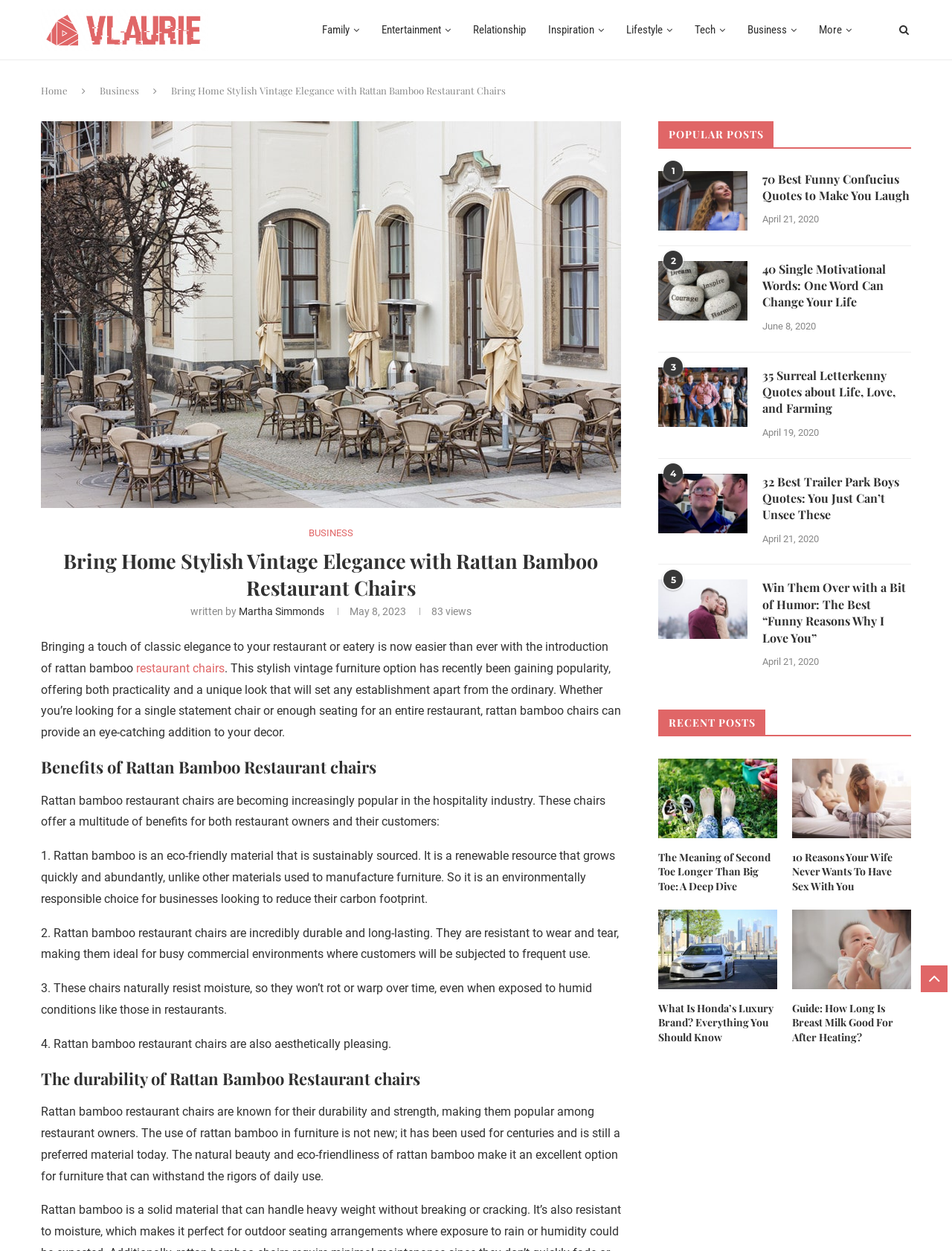Who wrote the article?
From the image, respond with a single word or phrase.

Martha Simmonds